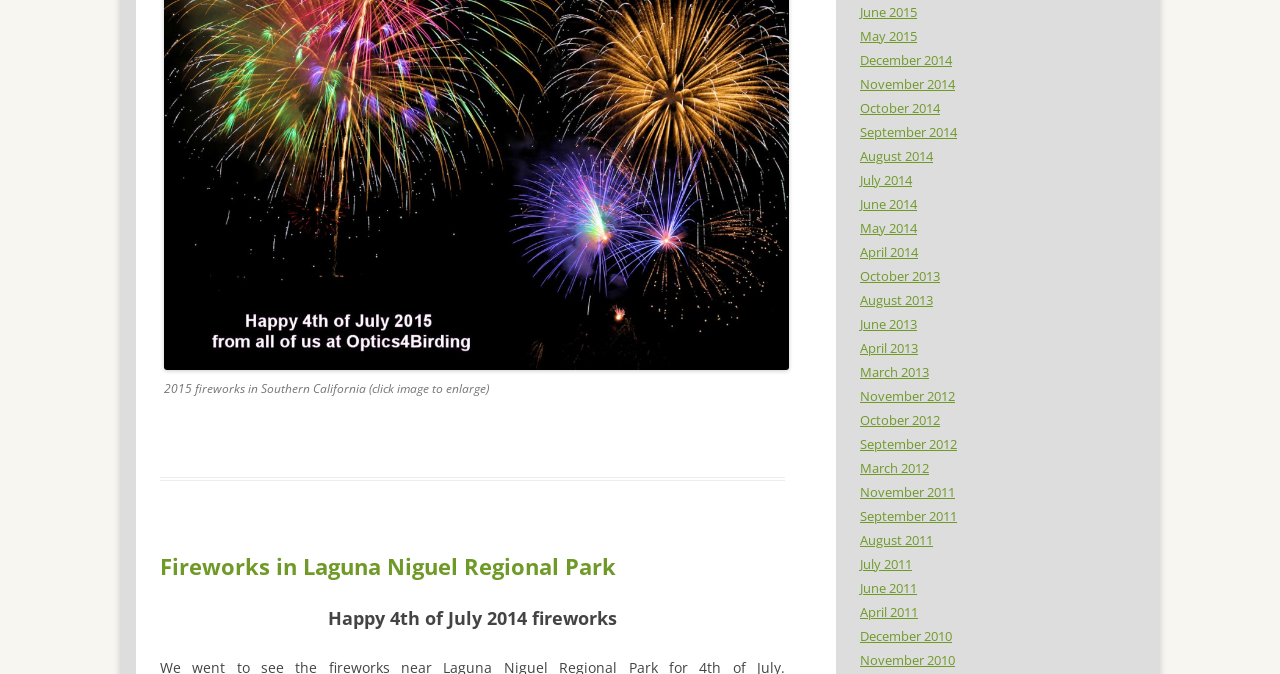What is the common theme among the links on the webpage?
Craft a detailed and extensive response to the question.

The common theme among the links on the webpage is months and years, as all the links are named after specific months and years, such as 'June 2015', 'May 2015', 'December 2014', and so on. This suggests that the webpage is organized by date or time period.